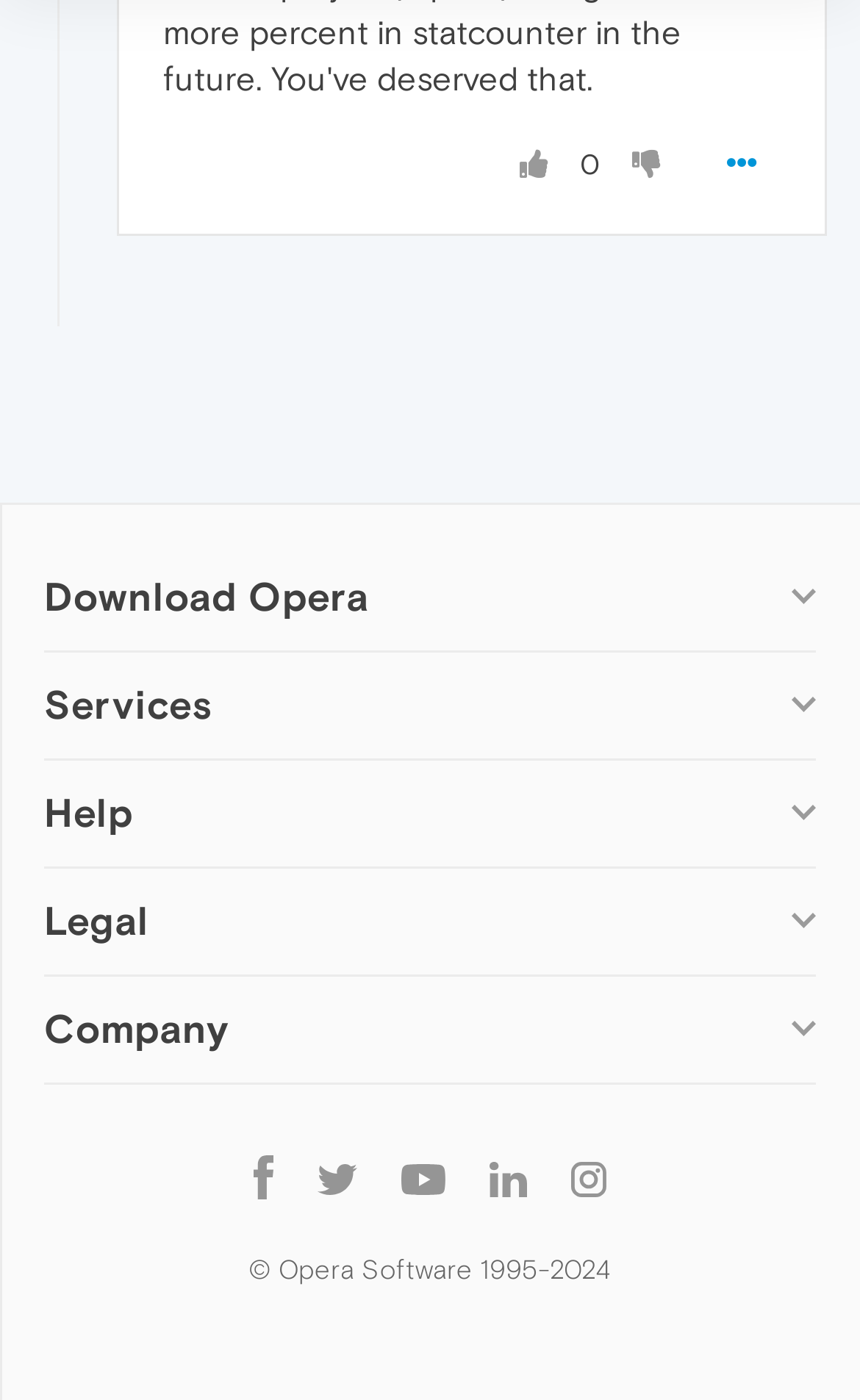Determine the bounding box coordinates of the element's region needed to click to follow the instruction: "Get help and support". Provide these coordinates as four float numbers between 0 and 1, formatted as [left, top, right, bottom].

[0.051, 0.644, 0.27, 0.666]